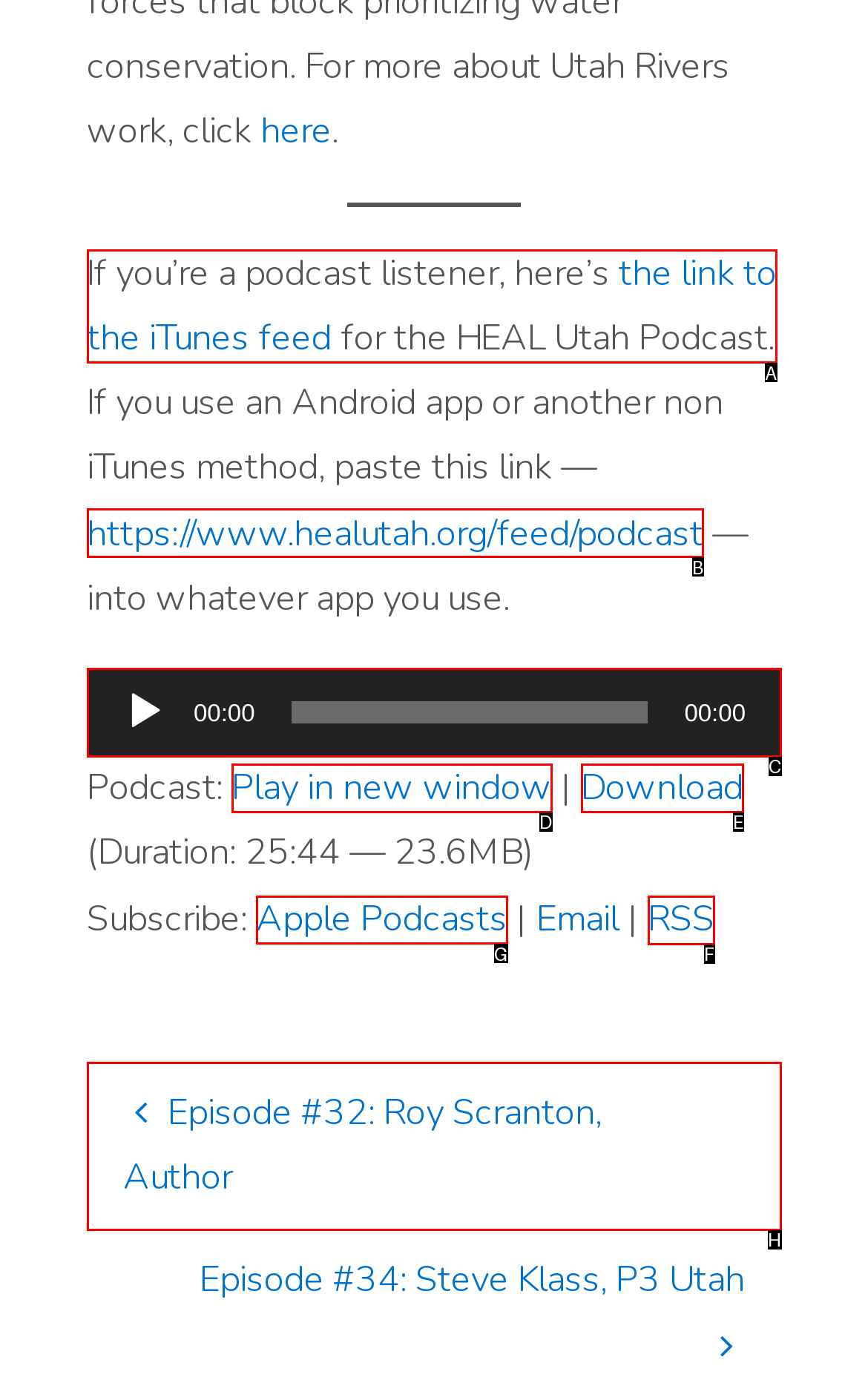Point out which UI element to click to complete this task: Open the 'Apple Podcasts' link
Answer with the letter corresponding to the right option from the available choices.

G